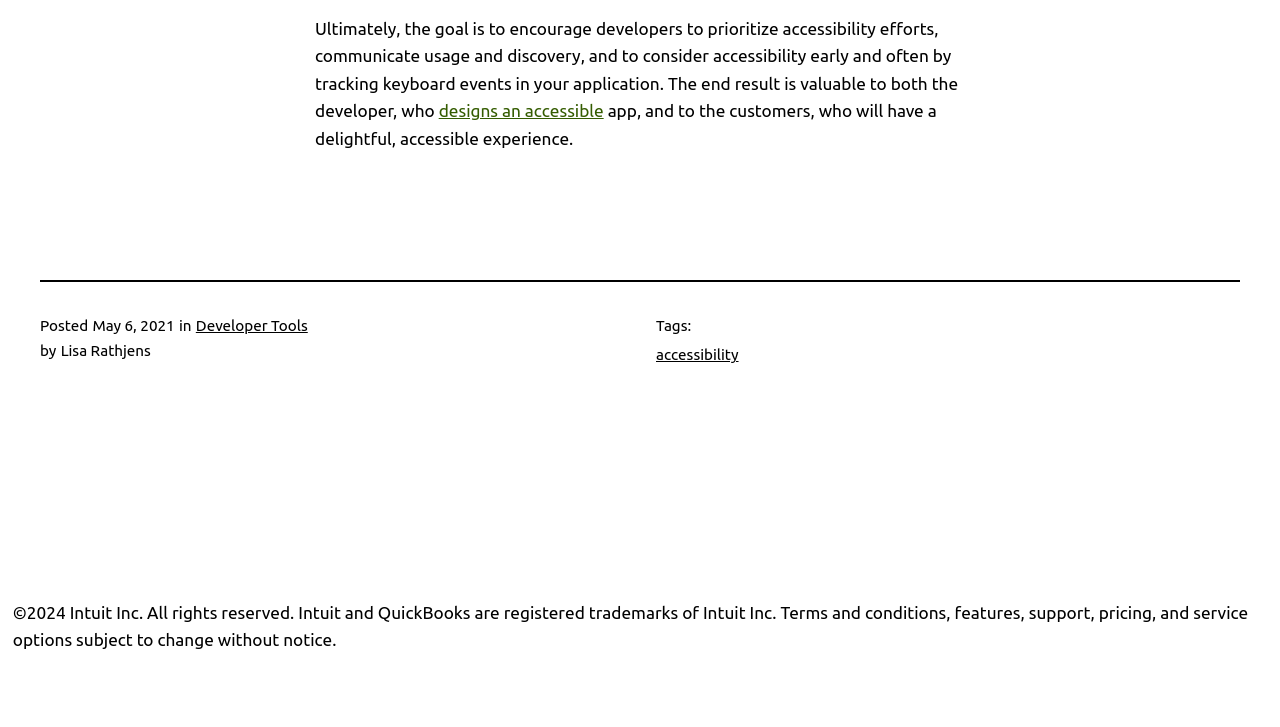What is the category of the article?
Refer to the image and provide a detailed answer to the question.

The category of the article is Developer Tools, as indicated by the link 'Developer Tools' in the 'Posted' section on the webpage, which categorizes the article.